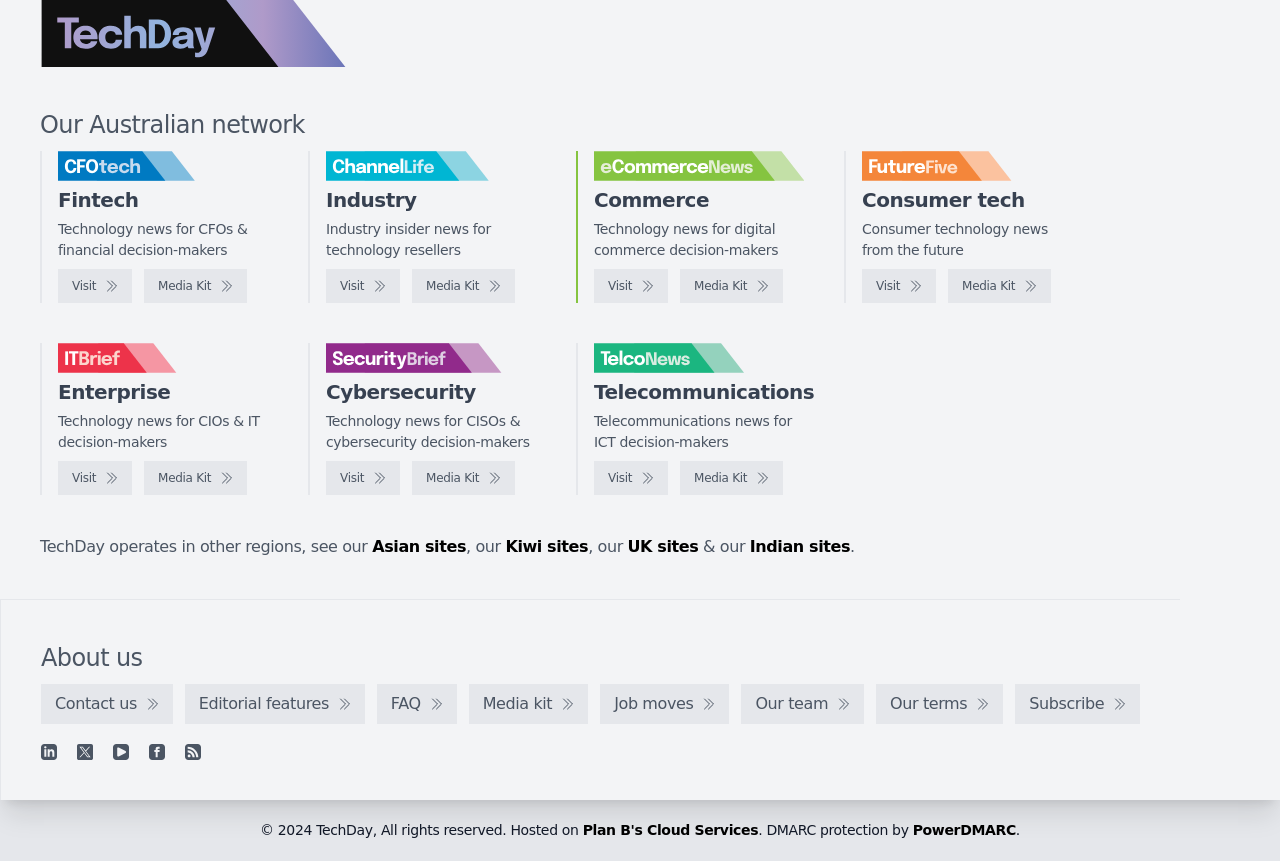Locate the bounding box coordinates of the clickable area to execute the instruction: "Check out eCommerceNews". Provide the coordinates as four float numbers between 0 and 1, represented as [left, top, right, bottom].

[0.464, 0.312, 0.522, 0.352]